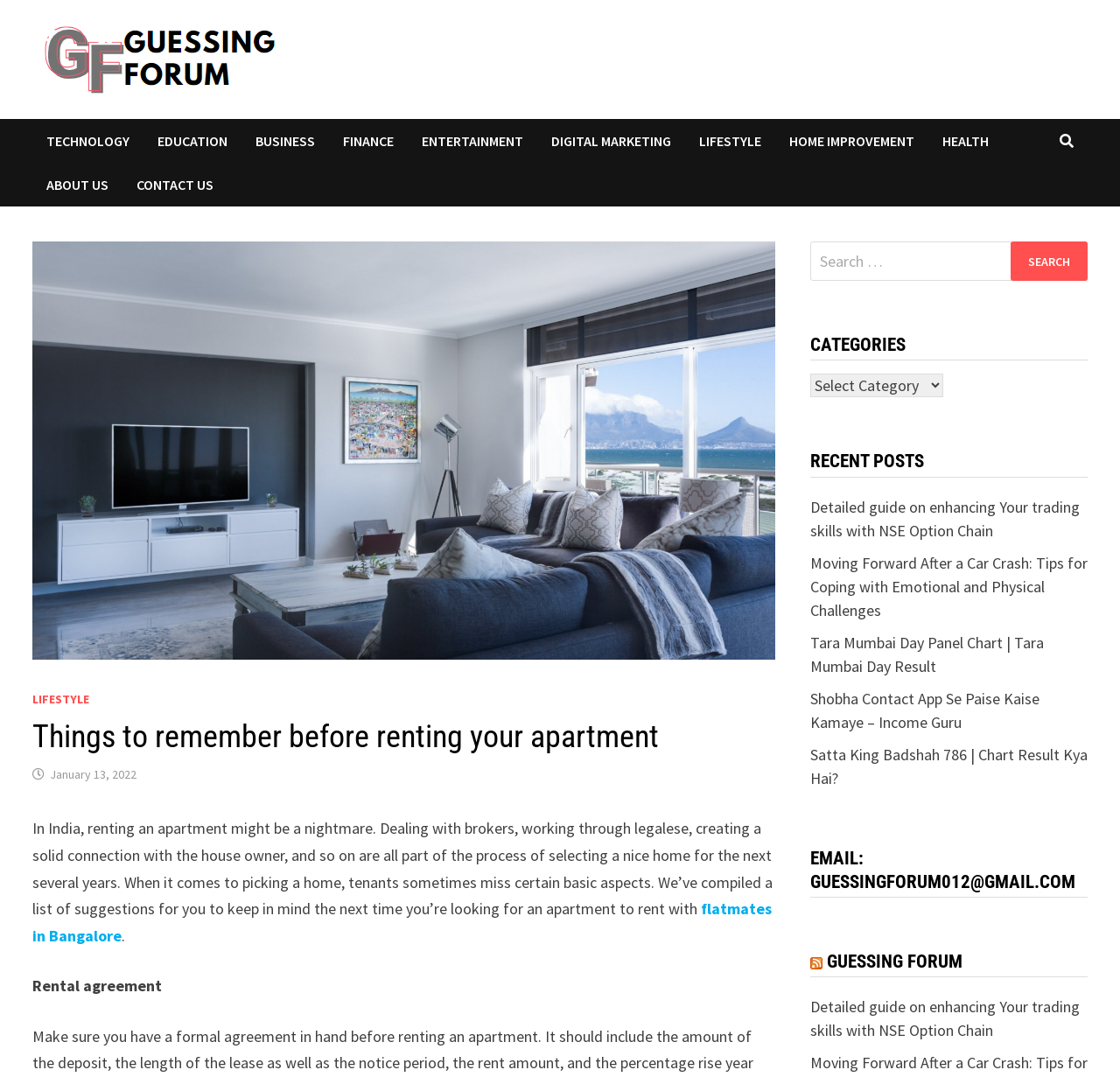Pinpoint the bounding box coordinates of the area that must be clicked to complete this instruction: "Read more about Bitmain lowering the price of their mining rigs".

None